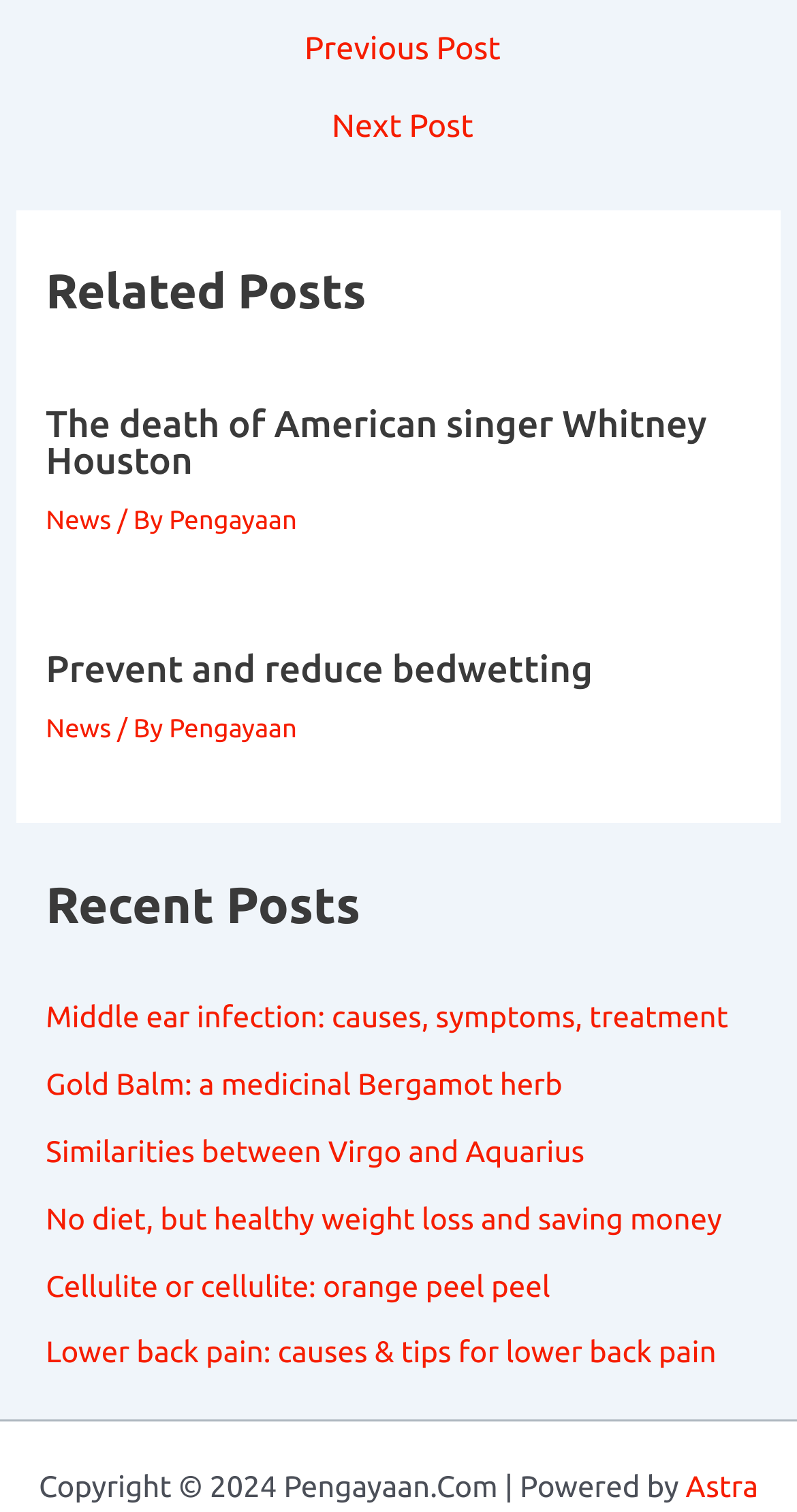Answer the question below in one word or phrase:
What is the category of the first related post?

News